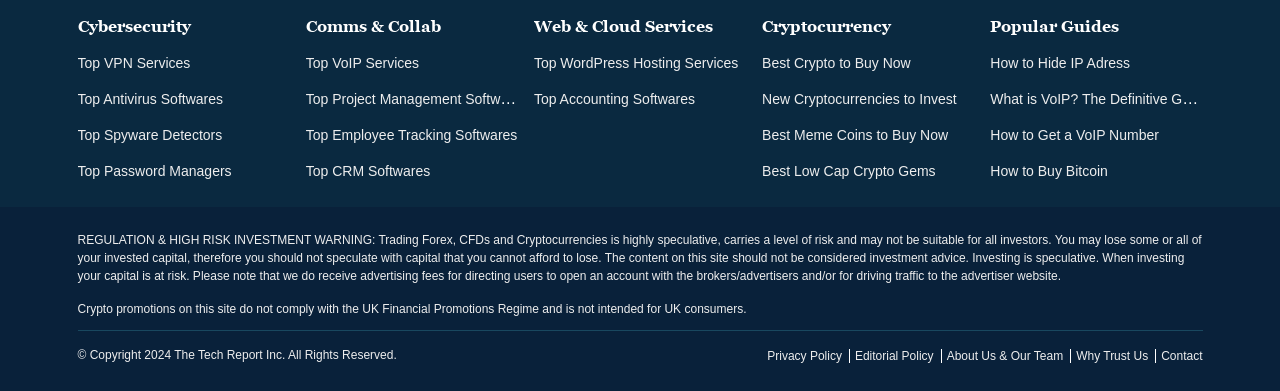Find the bounding box coordinates of the element you need to click on to perform this action: 'Click on Top VPN Services'. The coordinates should be represented by four float values between 0 and 1, in the format [left, top, right, bottom].

[0.061, 0.14, 0.149, 0.181]